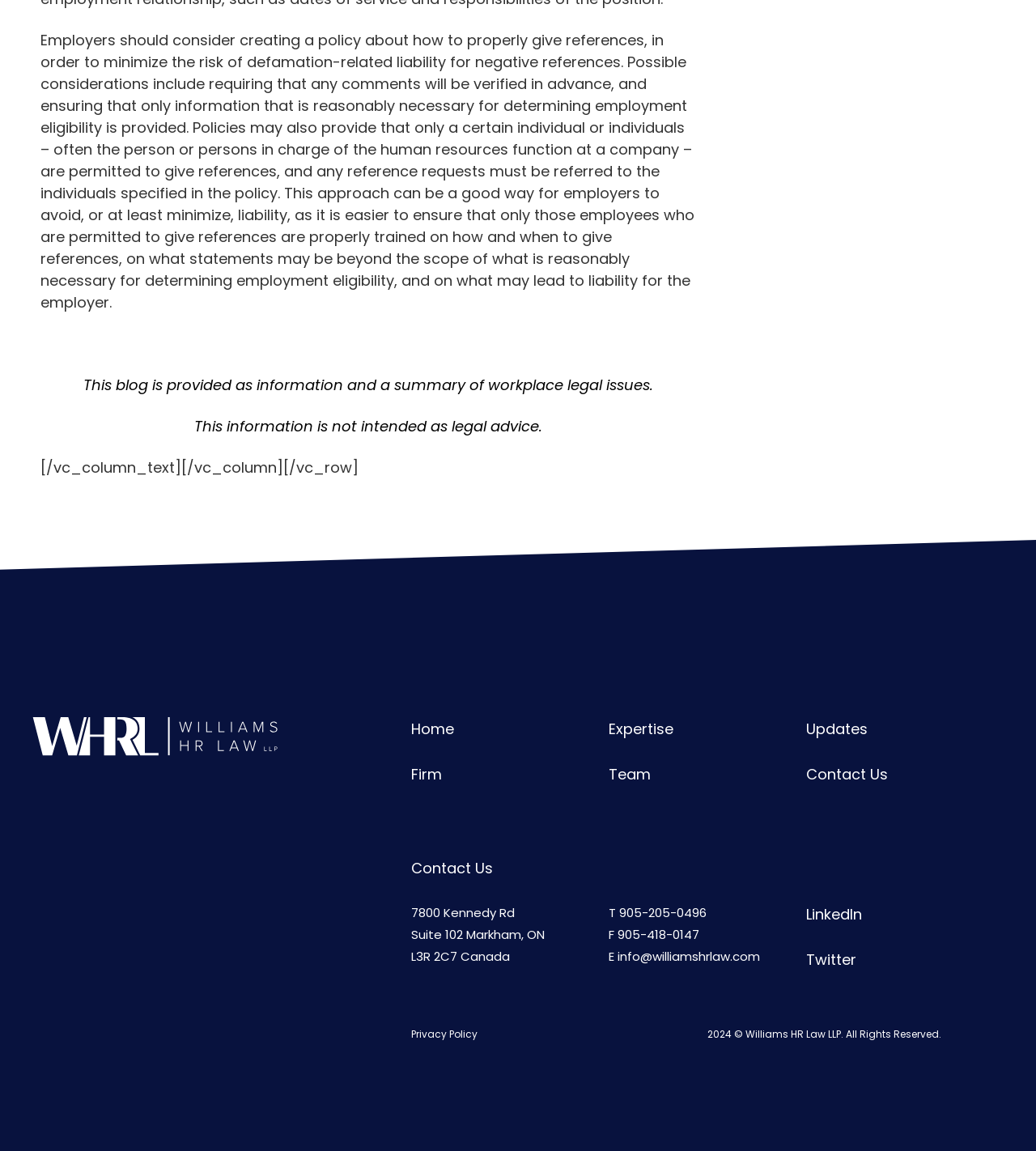Show the bounding box coordinates of the element that should be clicked to complete the task: "Click on the Twitter link".

[0.778, 0.825, 0.827, 0.843]